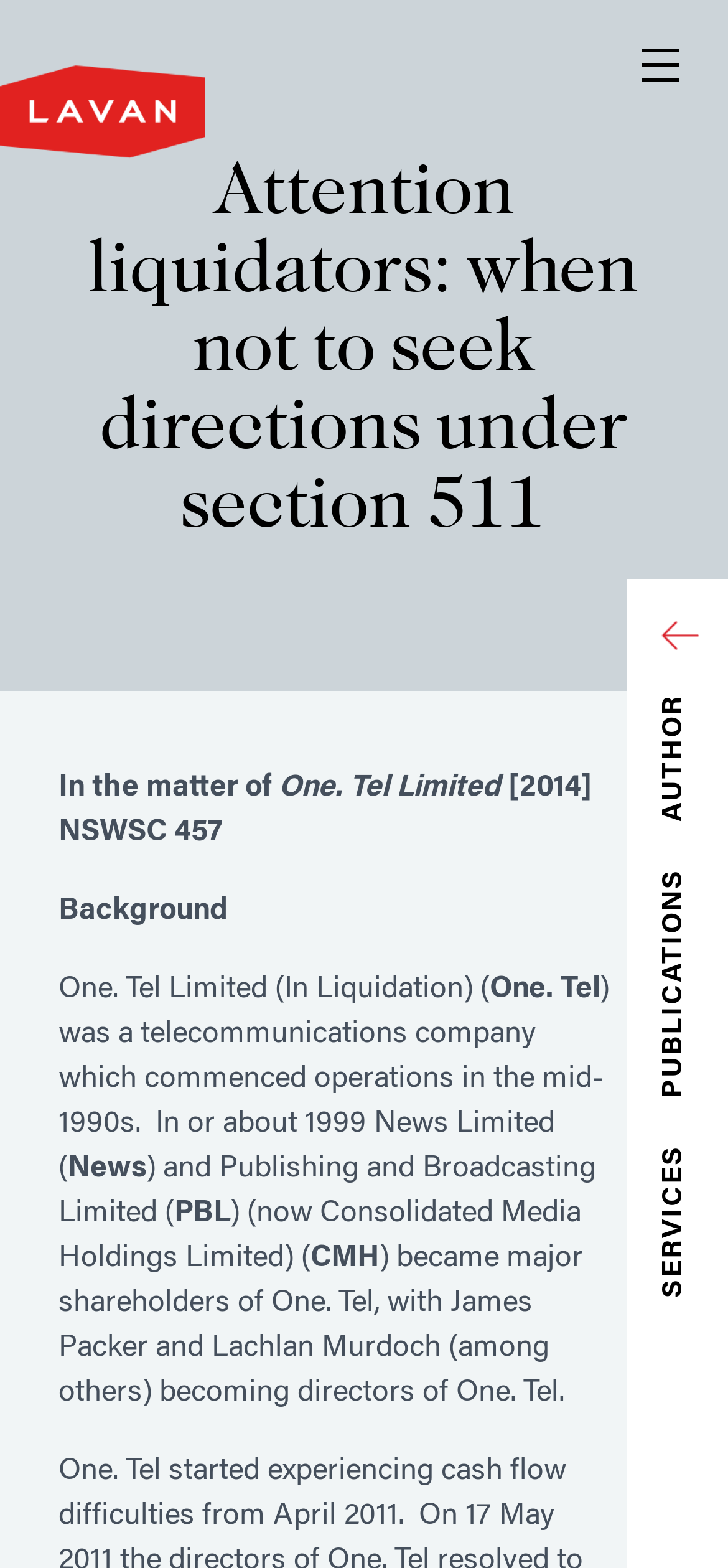Identify the bounding box for the UI element specified in this description: "aria-label="Toggle Navigation"". The coordinates must be four float numbers between 0 and 1, formatted as [left, top, right, bottom].

[0.867, 0.0, 0.949, 0.044]